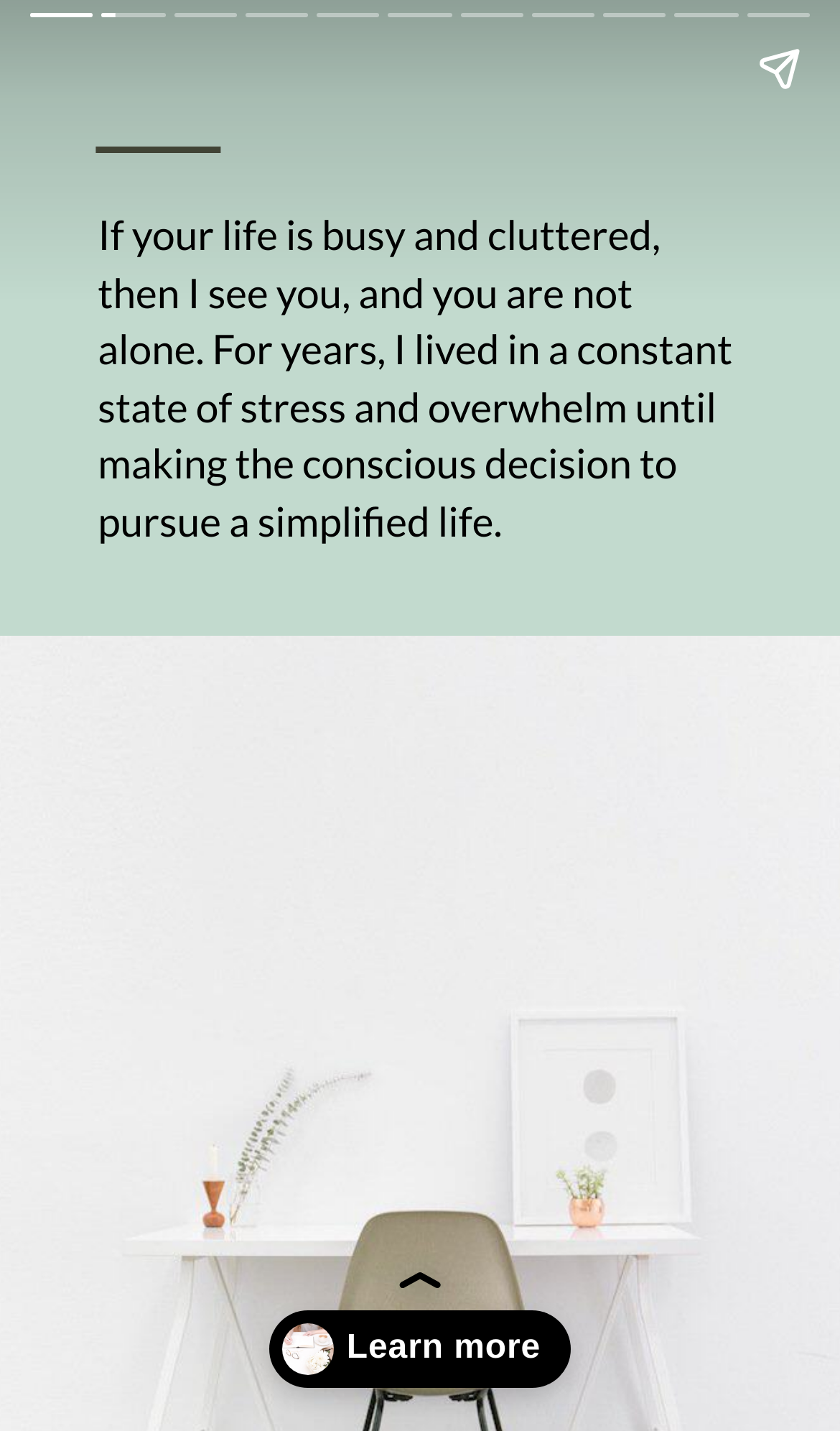What is the function of the 'Previous page' and 'Next page' buttons?
Please provide a single word or phrase as your answer based on the image.

Navigation